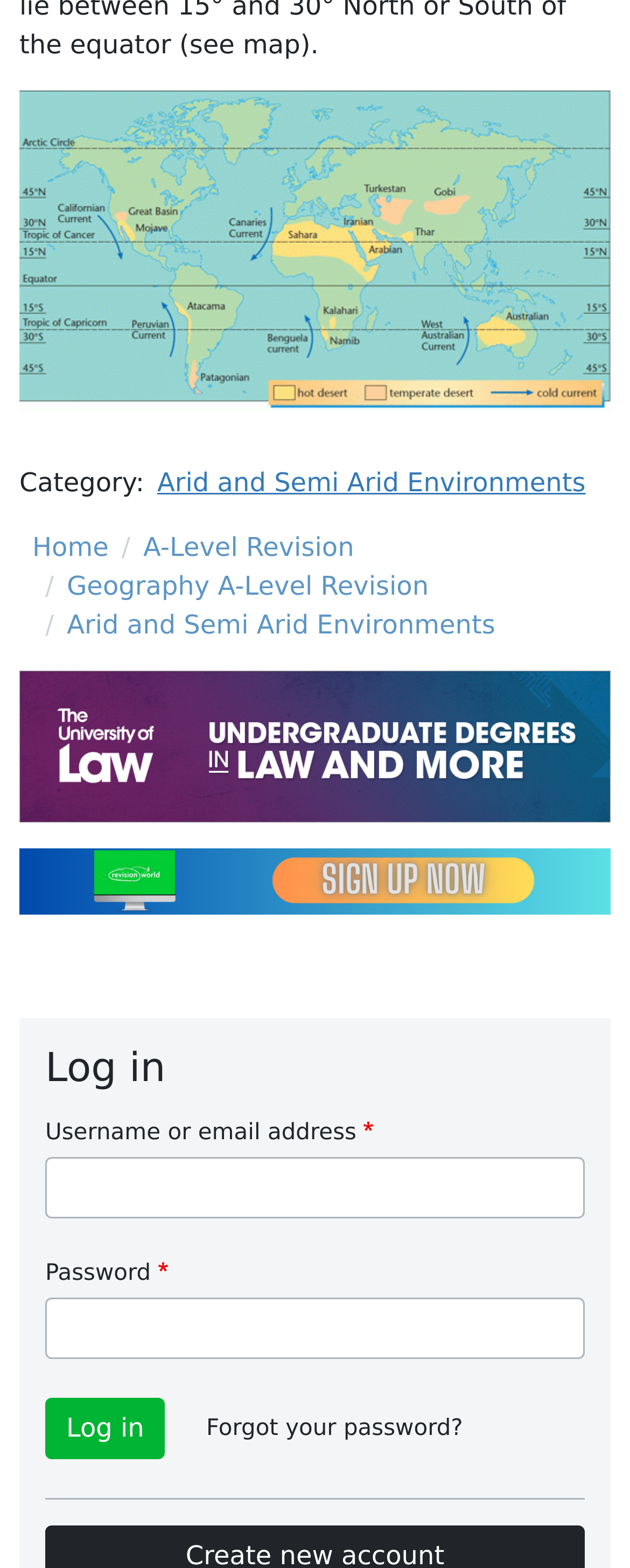Analyze the image and answer the question with as much detail as possible: 
What is the text above the login form?

I looked for the heading element above the login form and found the text 'Log in', which is the heading above the login form.